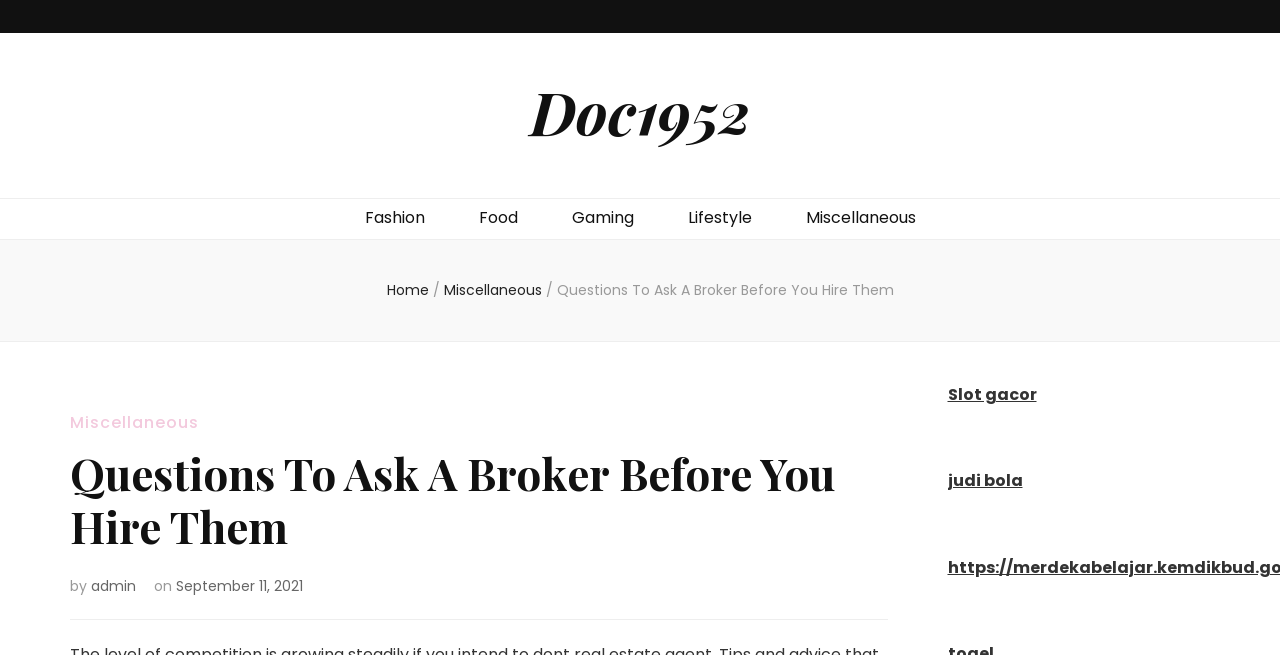Locate and provide the bounding box coordinates for the HTML element that matches this description: "judi bola".

[0.74, 0.716, 0.799, 0.751]